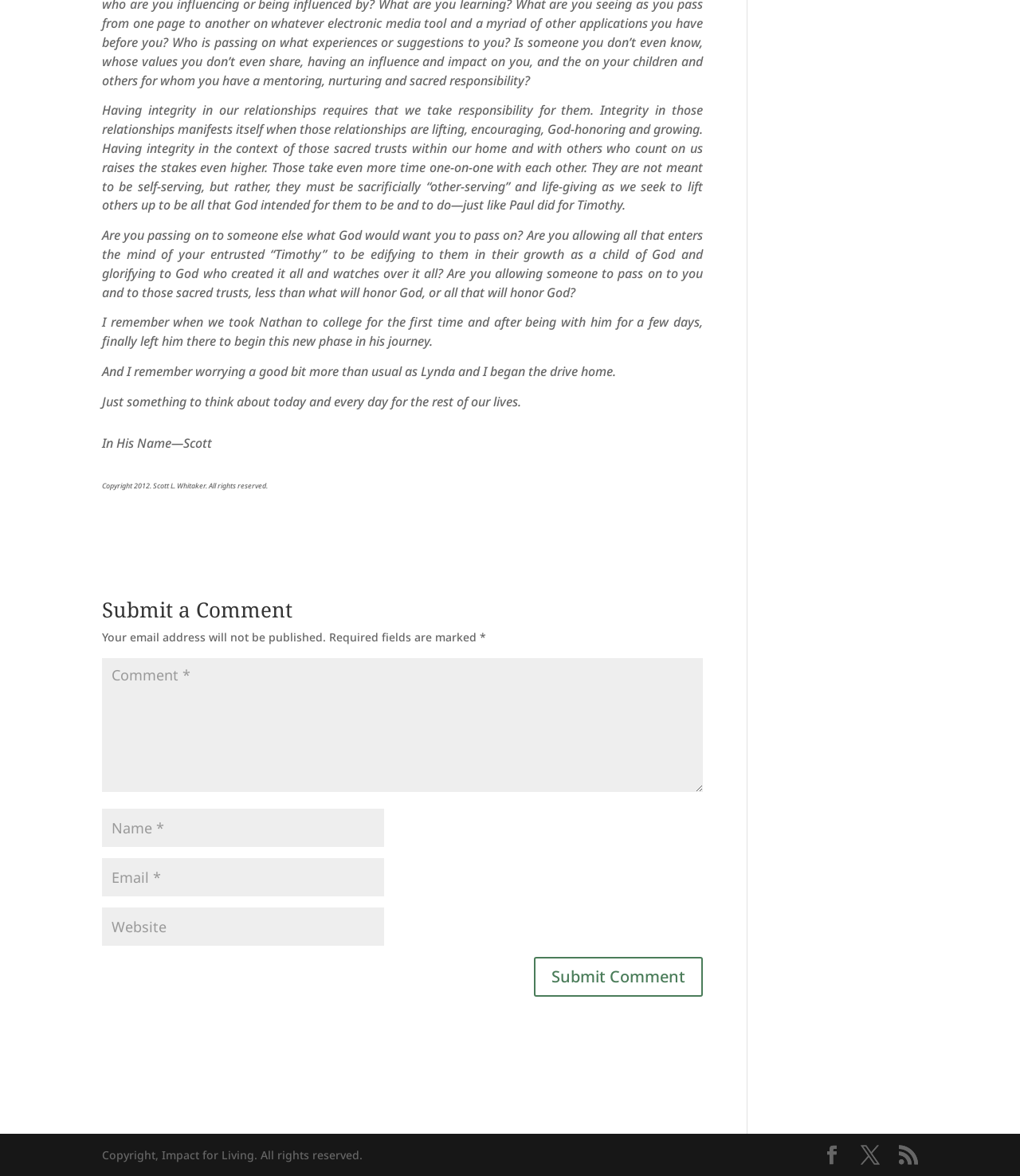Give the bounding box coordinates for the element described as: "input value="Website" name="url"".

[0.1, 0.771, 0.377, 0.804]